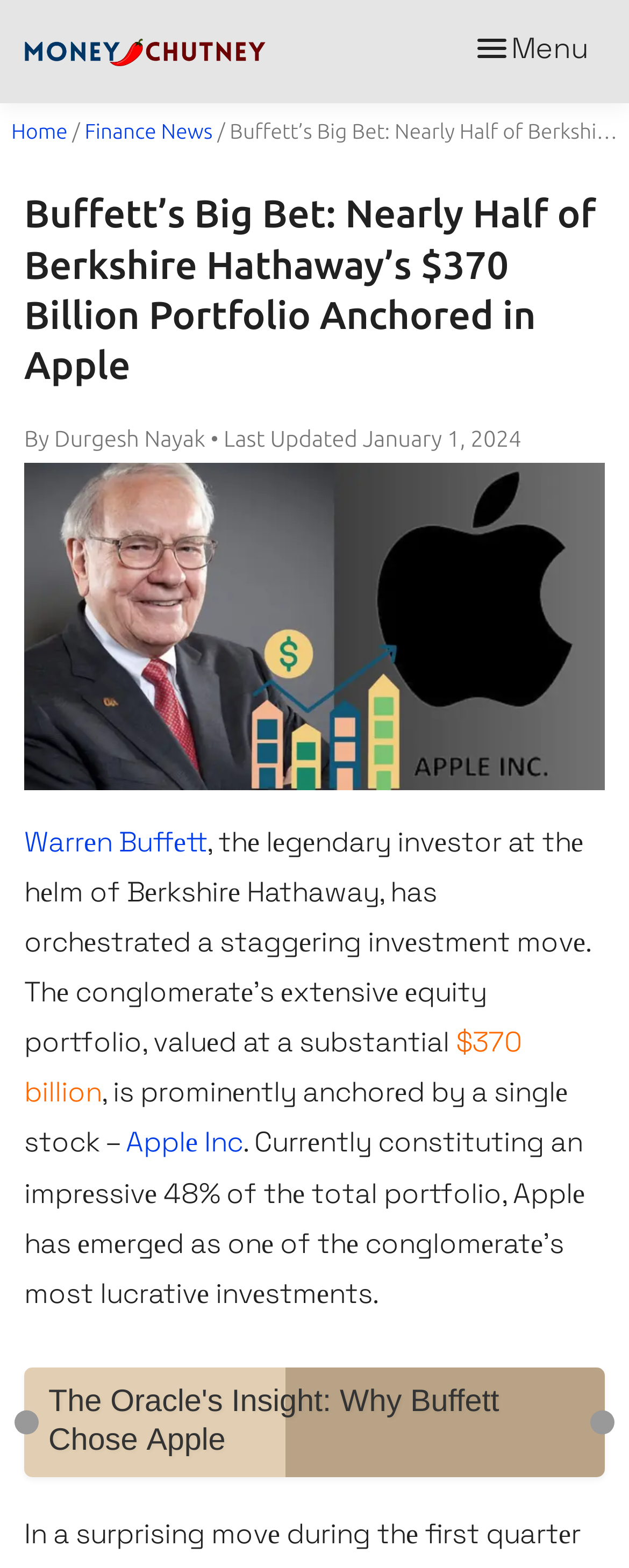Who is the author of the article?
Using the image, provide a detailed and thorough answer to the question.

The article mentions the author's name as Durgesh Nayak, which is evident from the StaticText 'By Durgesh Nayak'.